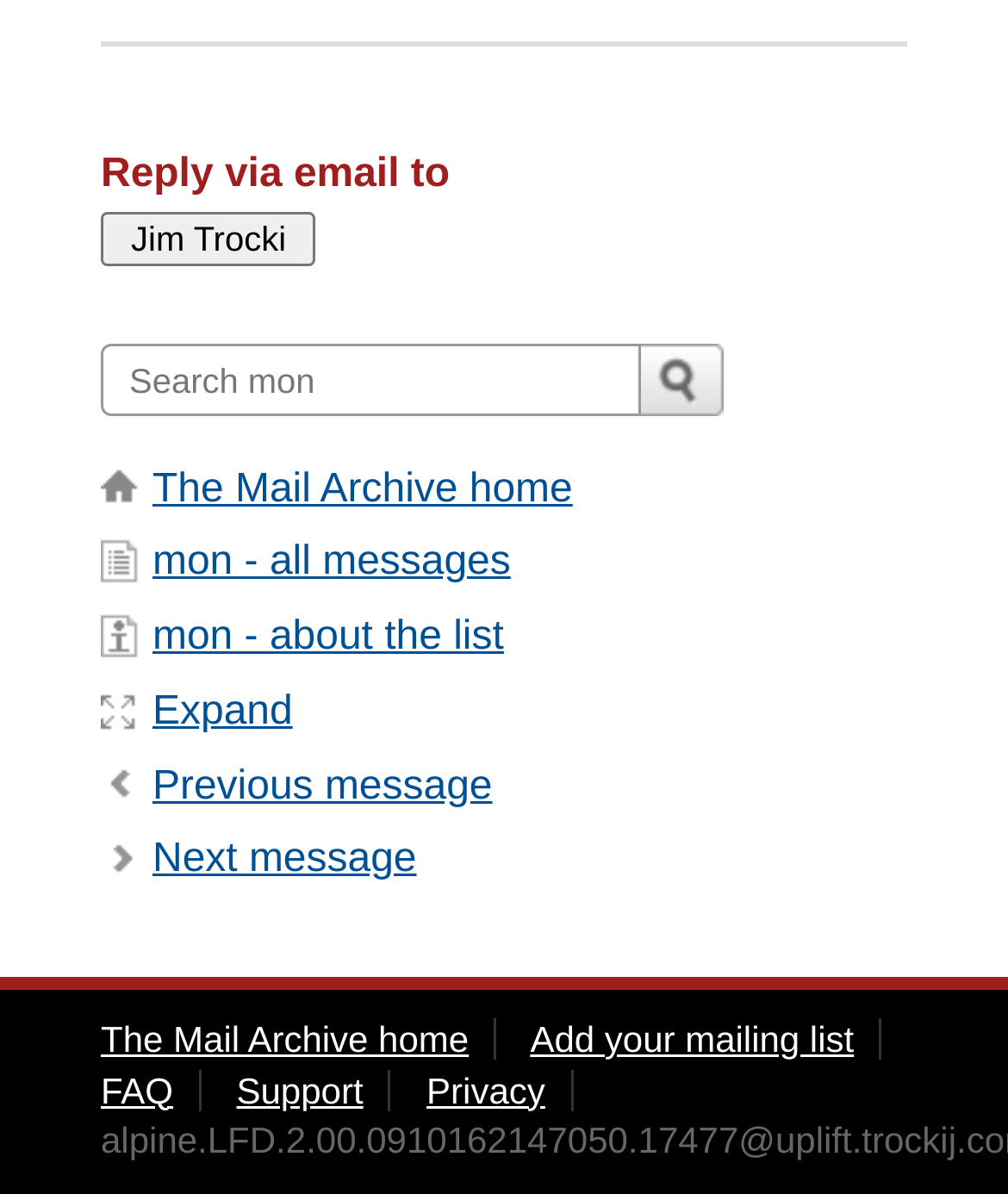How many navigation links are there above the textbox?
Based on the image, answer the question in a detailed manner.

Above the textbox, there are navigation links to 'The Mail Archive home', 'mon - all messages', 'mon - about the list', 'Expand', and 'Previous message', totaling 5 links.